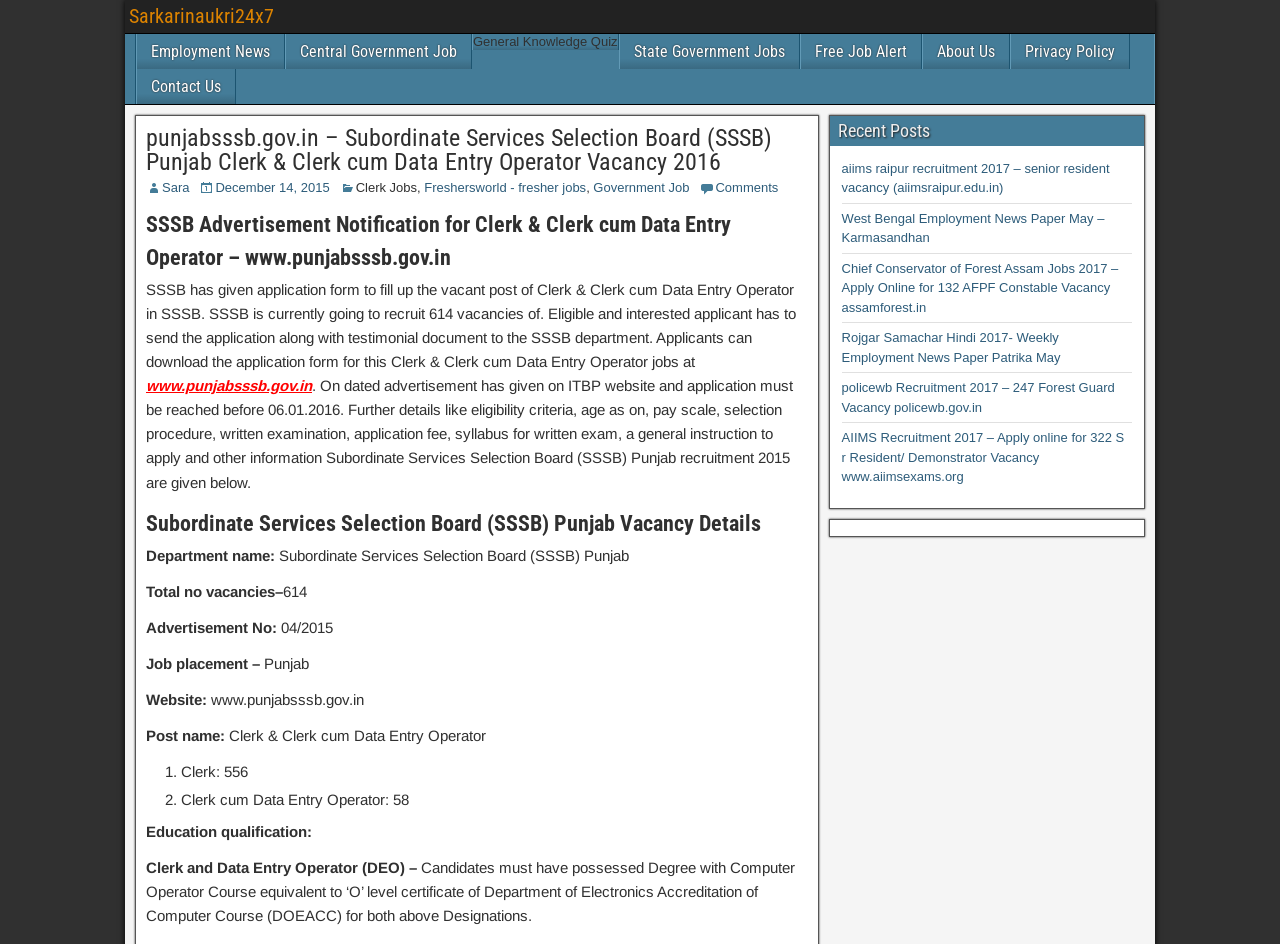Please identify the coordinates of the bounding box that should be clicked to fulfill this instruction: "Click on the 'aiims raipur recruitment 2017' link".

[0.657, 0.171, 0.867, 0.207]